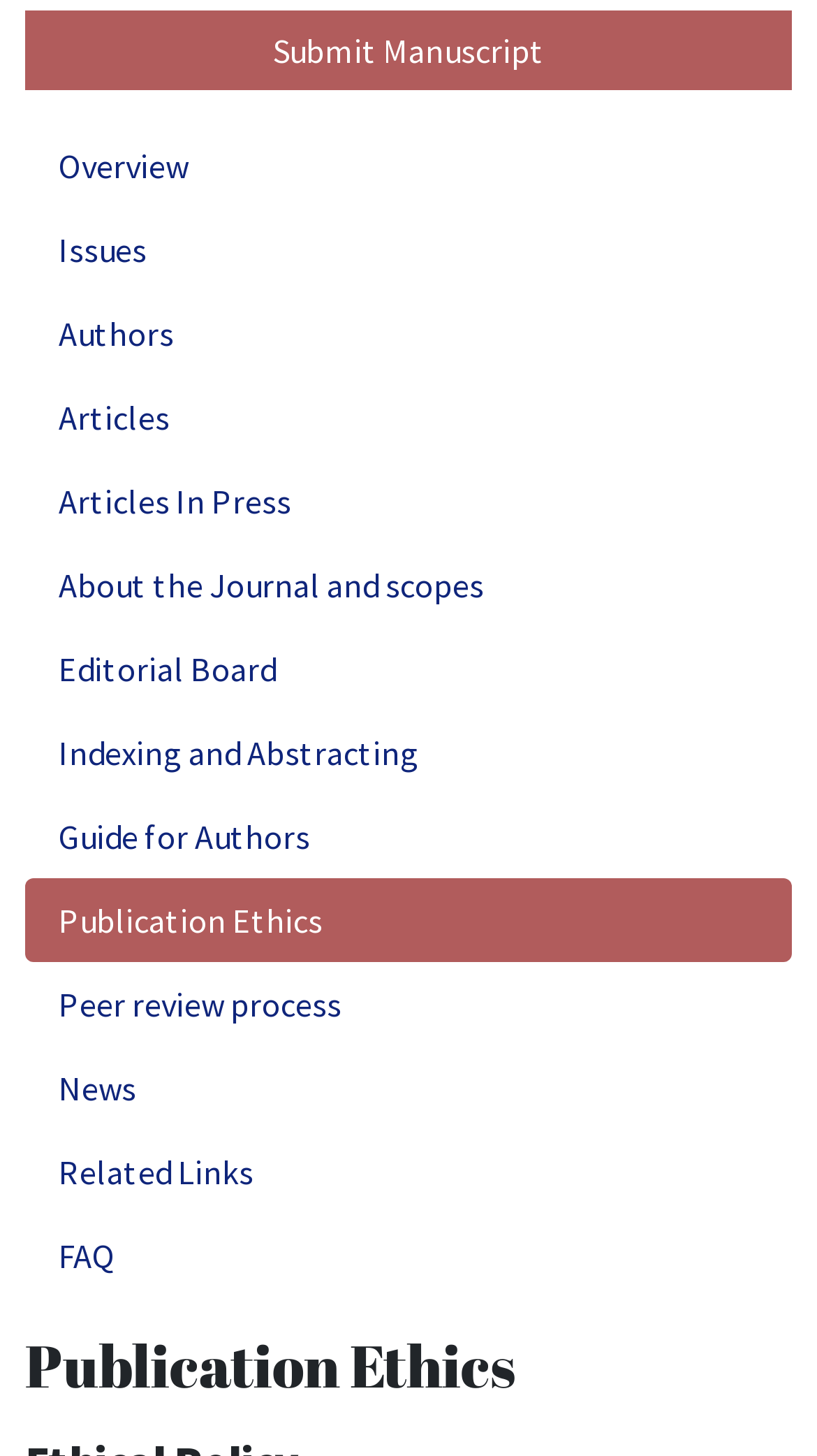What is the purpose of the 'Guide for Authors' link?
Using the image, answer in one word or phrase.

To provide guidance for authors